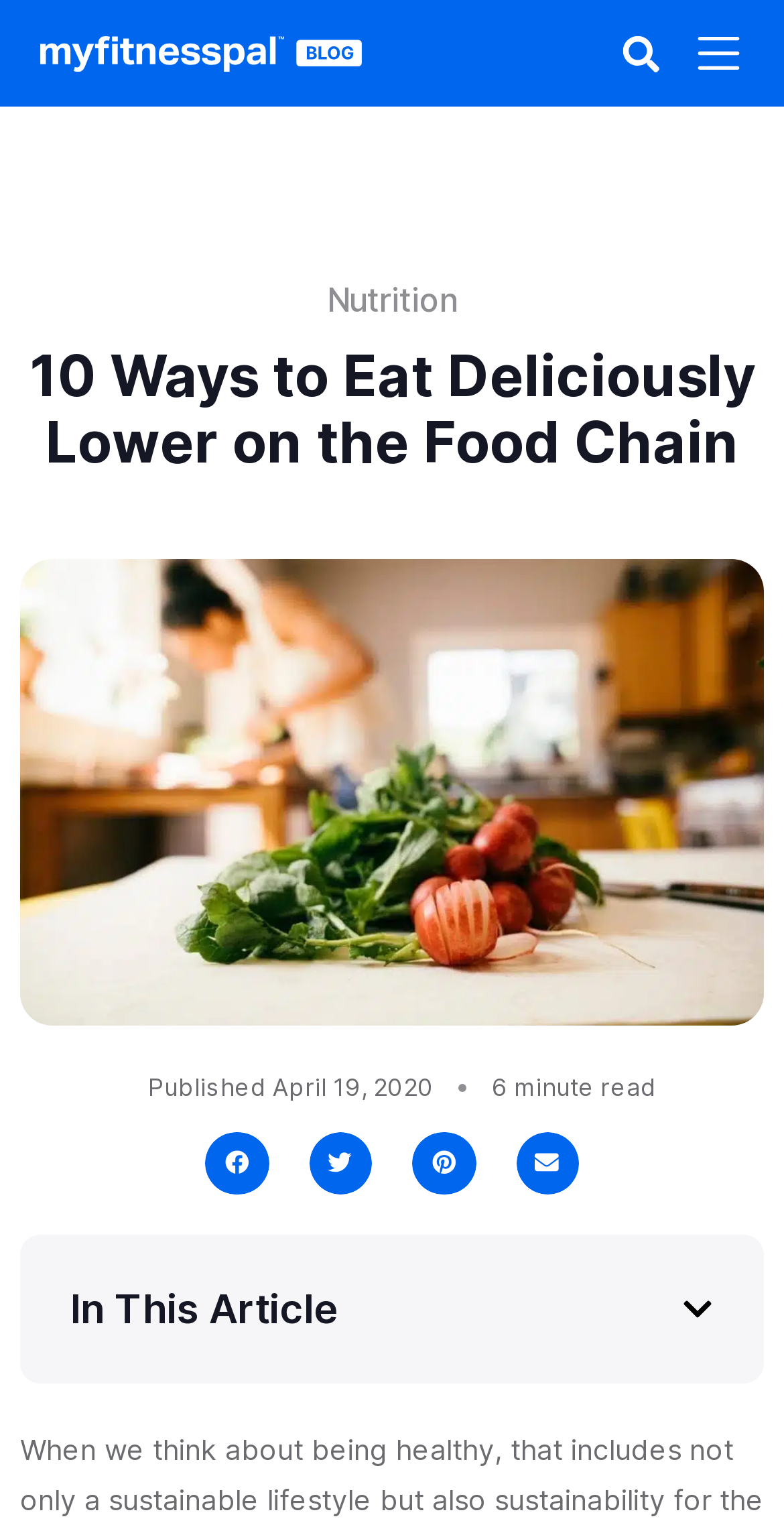Highlight the bounding box of the UI element that corresponds to this description: "The Progressive Professor".

None